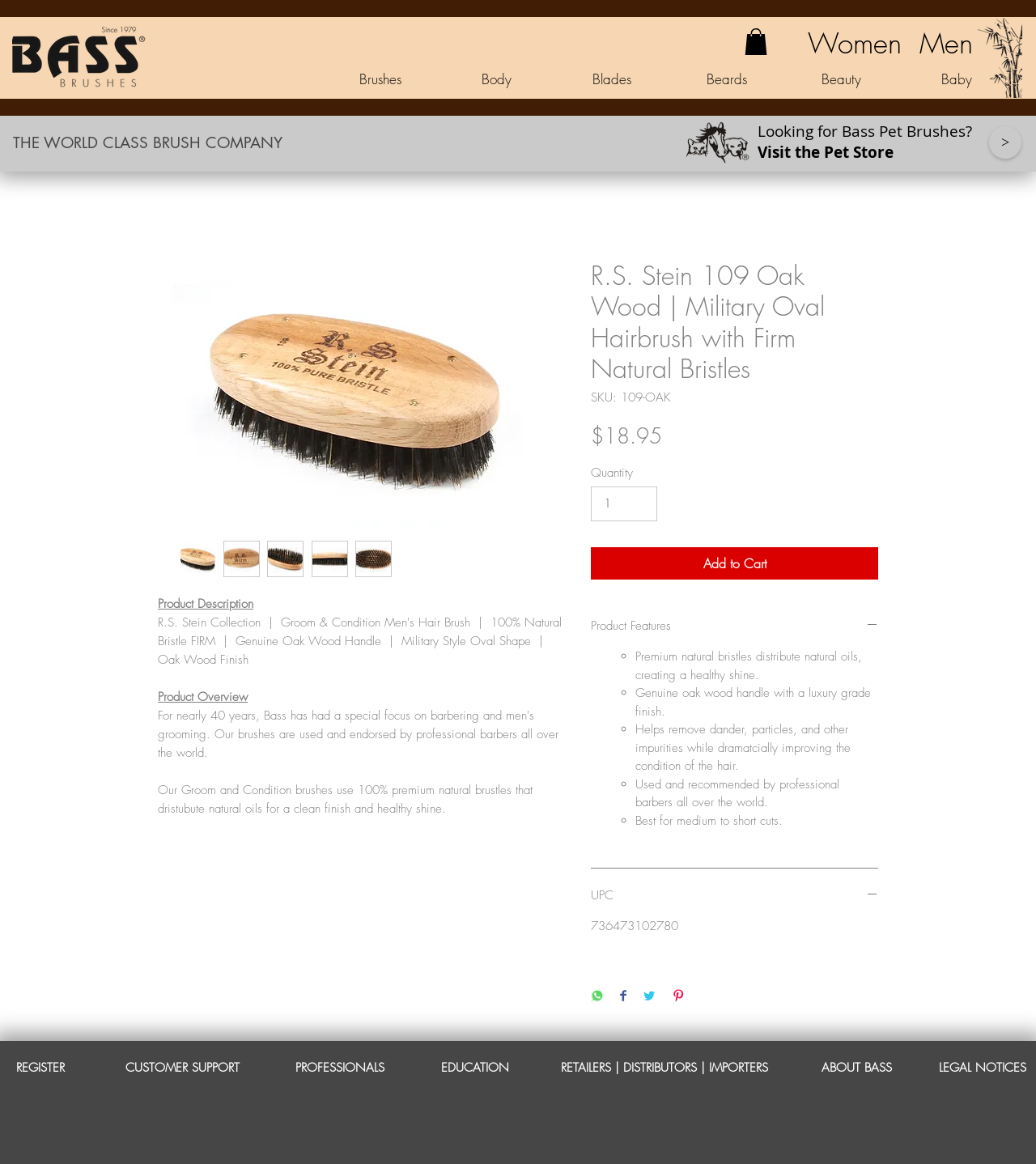What is the text of the webpage's headline?

R.S. Stein 109 Oak Wood | Military Oval Hairbrush with Firm Natural Bristles